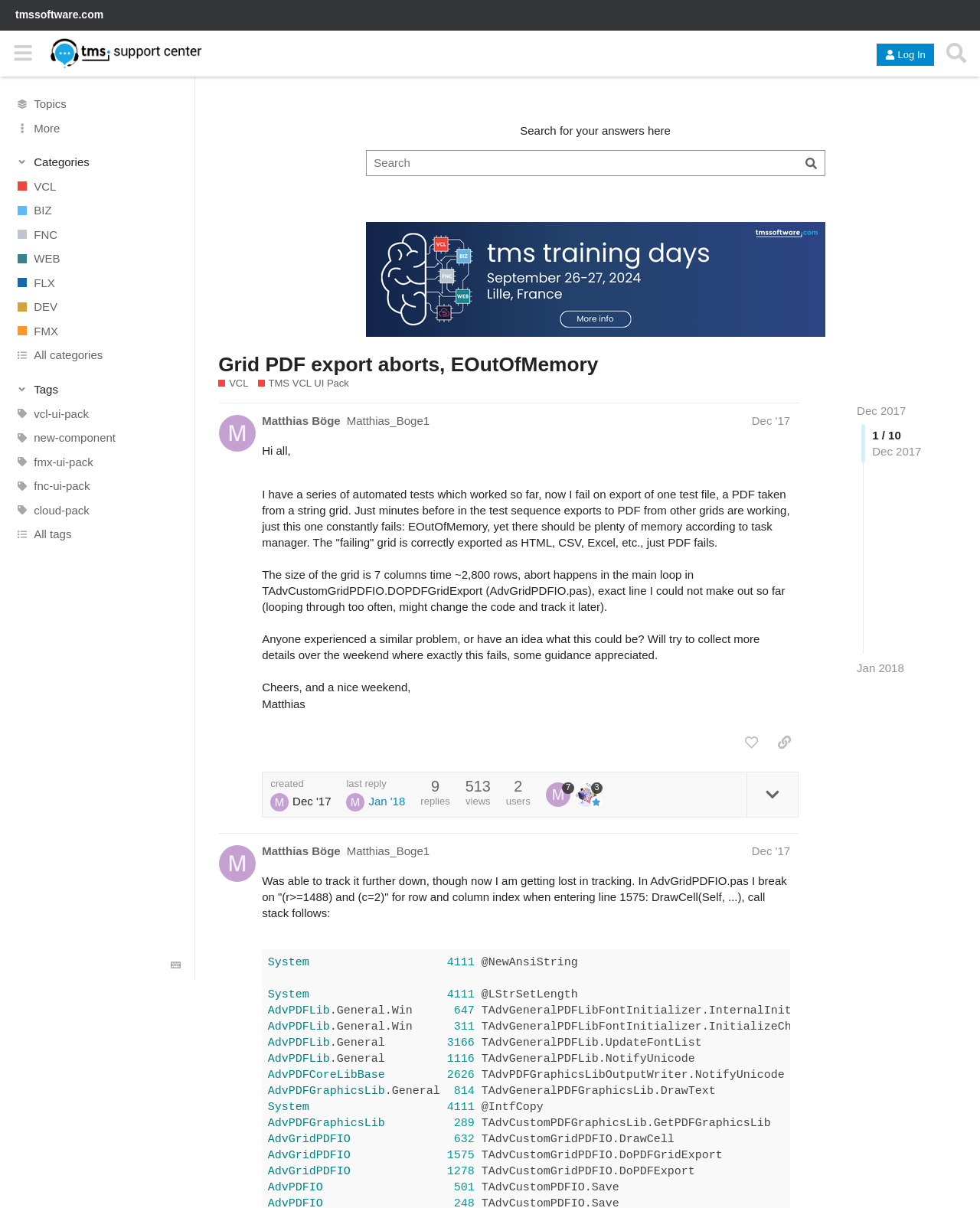Could you provide the bounding box coordinates for the portion of the screen to click to complete this instruction: "Open advanced search"?

[0.809, 0.124, 0.842, 0.145]